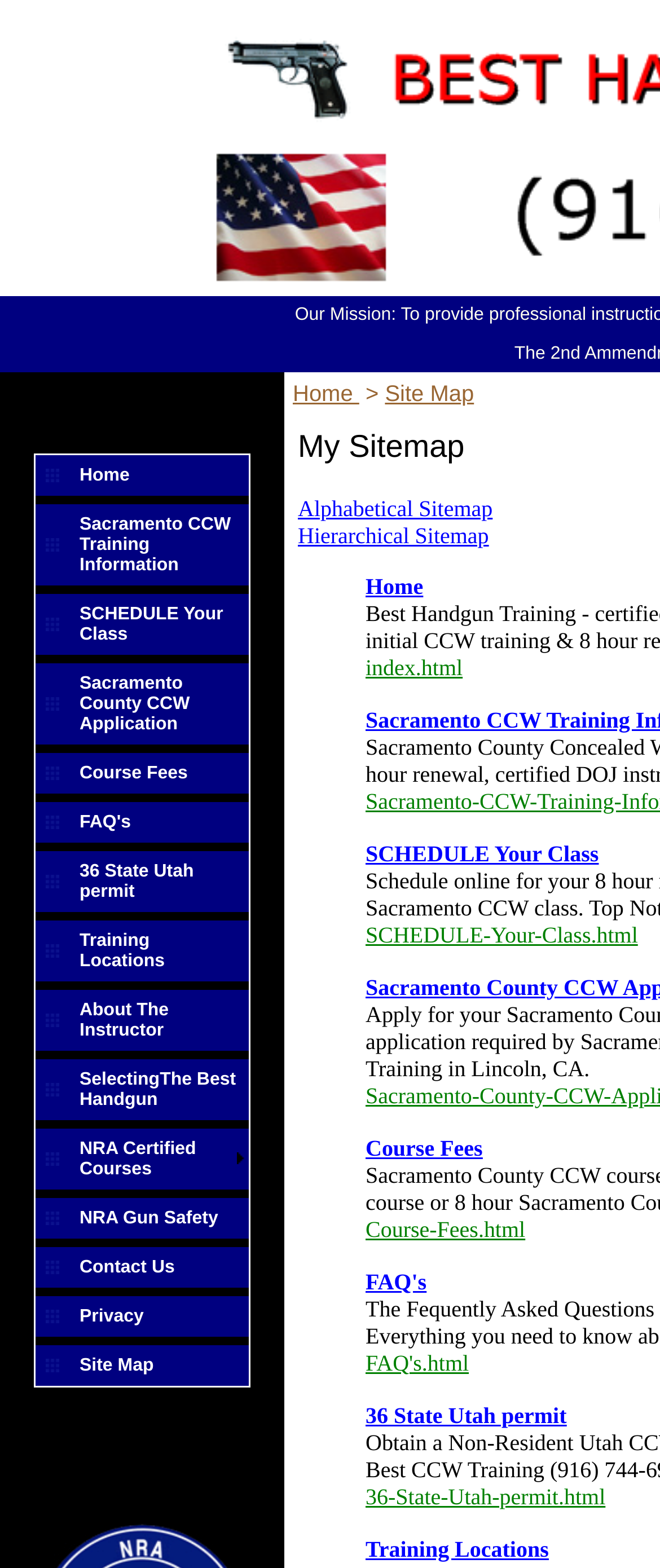What is the purpose of the webpage?
Can you give a detailed and elaborate answer to the question?

The purpose of the webpage is related to Sacramento County CCW, as indicated by the title of the webpage, and it provides various links and information related to CCW.